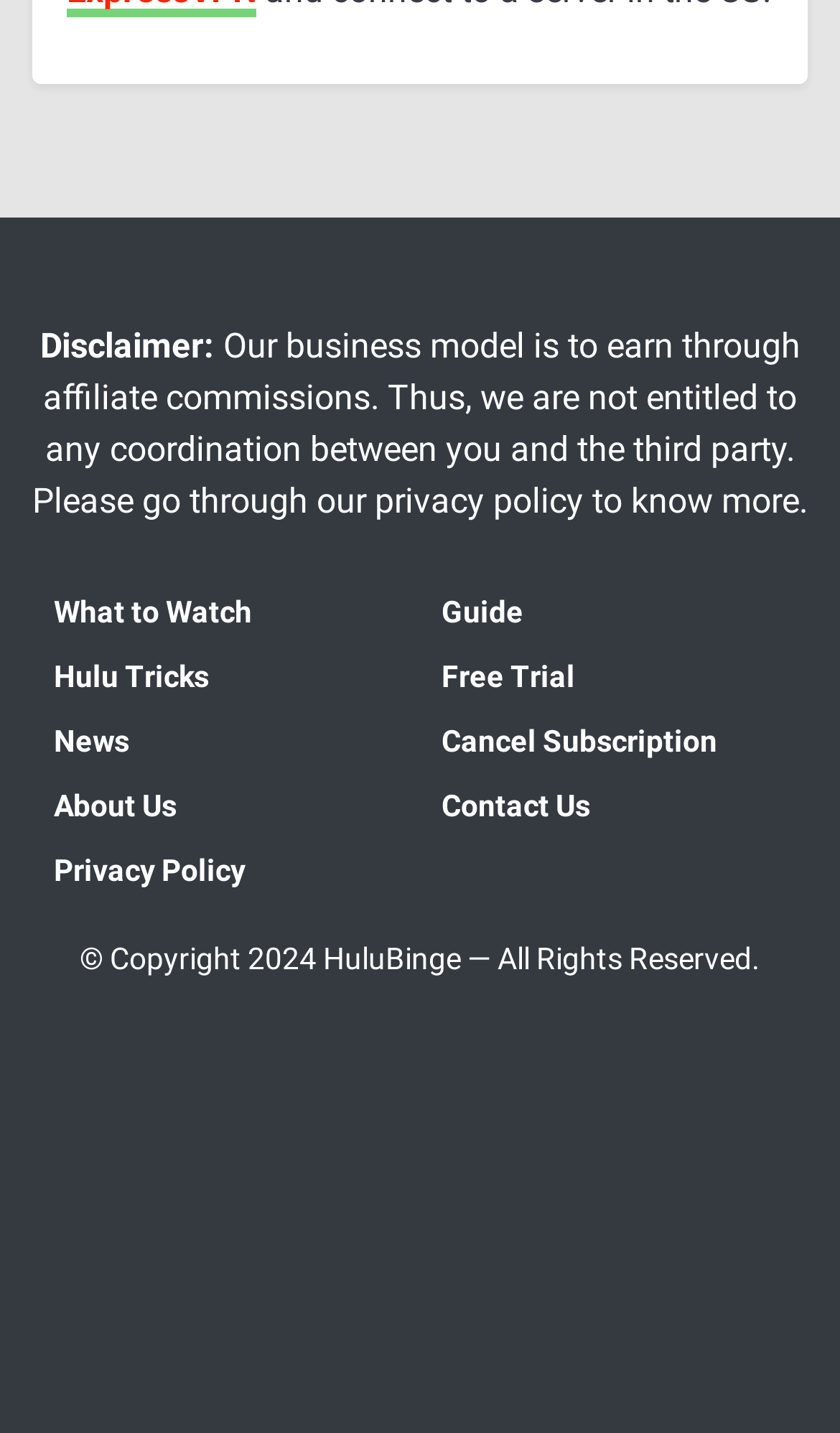What is the purpose of the DMCA.com Protection Status link?
Refer to the screenshot and deliver a thorough answer to the question presented.

The DMCA.com Protection Status link is likely used to show that the website is protected by DMCA.com, a service that provides copyright infringement protection and takedown services, which suggests that the website is taking steps to protect its content from copyright infringement.